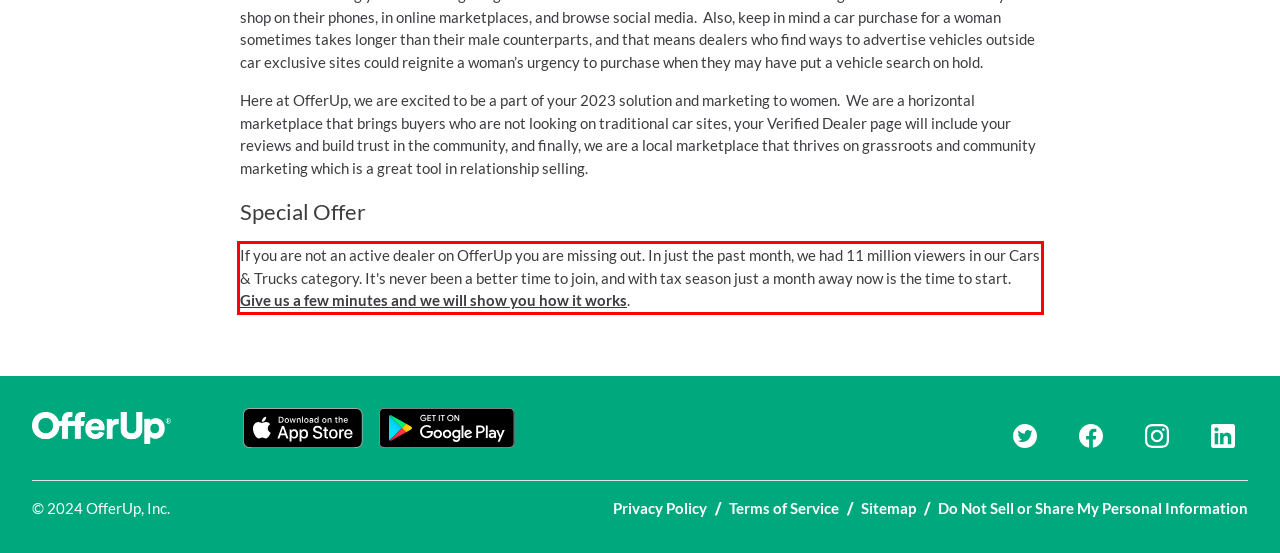Examine the webpage screenshot, find the red bounding box, and extract the text content within this marked area.

If you are not an active dealer on OfferUp you are missing out. In just the past month, we had 11 million viewers in our Cars & Trucks category. It's never been a better time to join, and with tax season just a month away now is the time to start. Give us a few minutes and we will show you how it works.